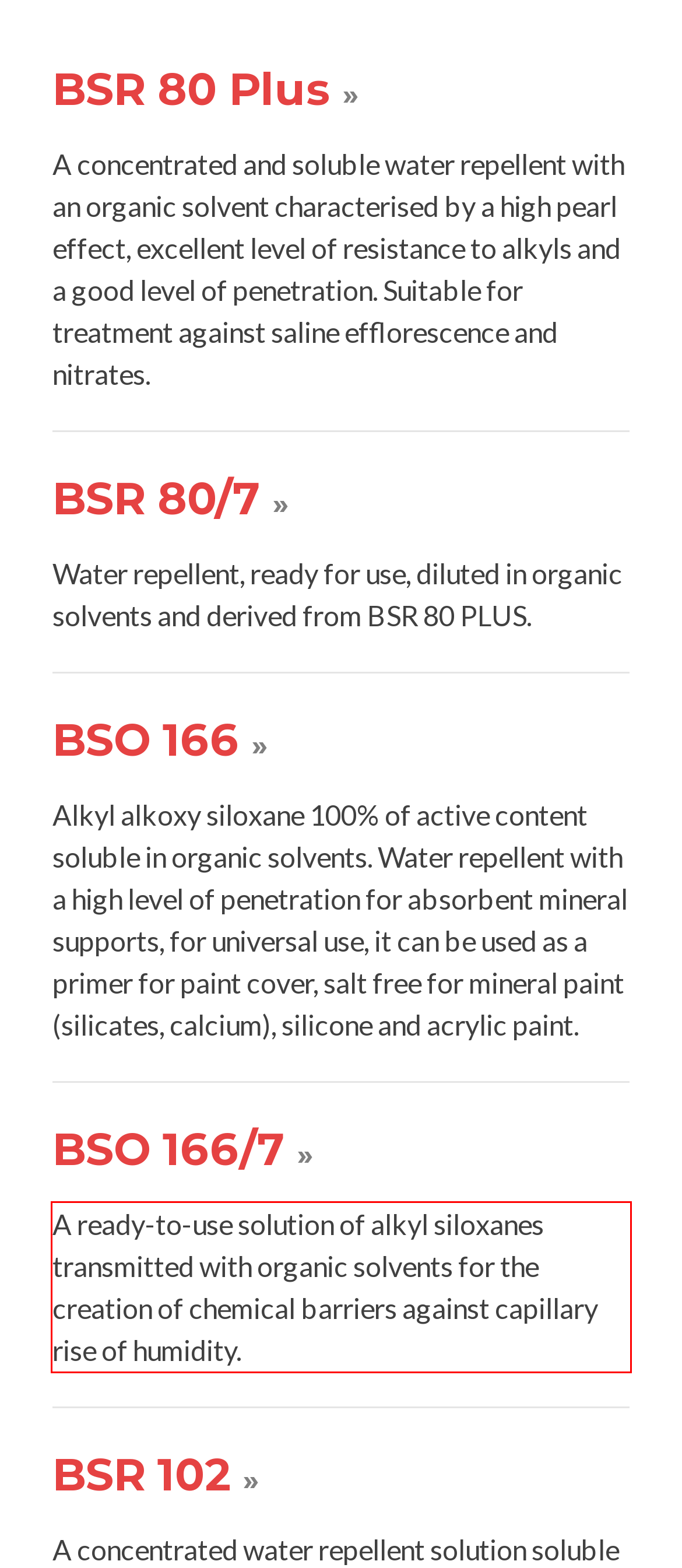Using the provided webpage screenshot, recognize the text content in the area marked by the red bounding box.

A ready-to-use solution of alkyl siloxanes transmitted with organic solvents for the creation of chemical barriers against capillary rise of humidity.